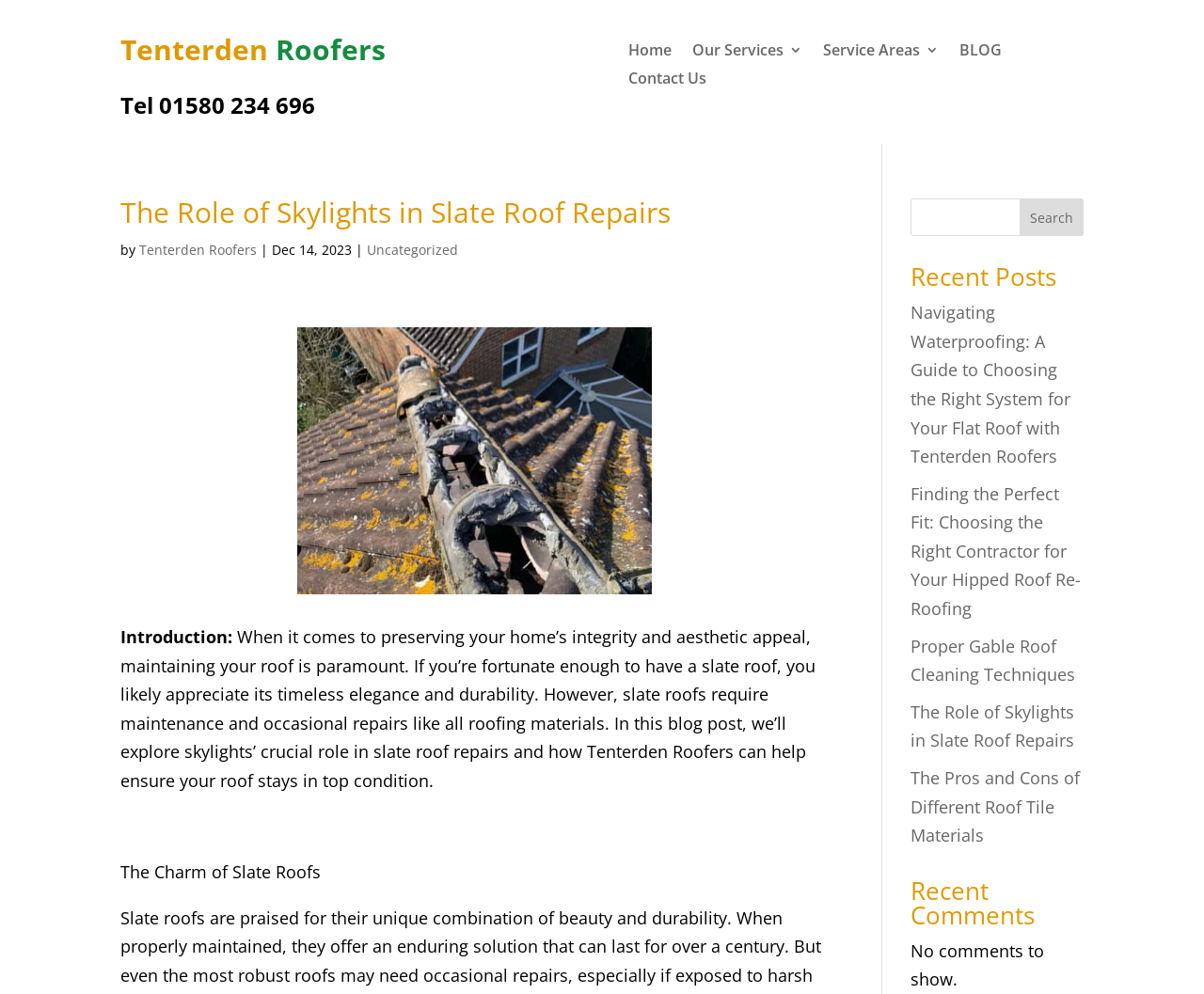Please mark the clickable region by giving the bounding box coordinates needed to complete this instruction: "Learn about 'Private Lessons - Premium Education for Ultimate Growth'".

None